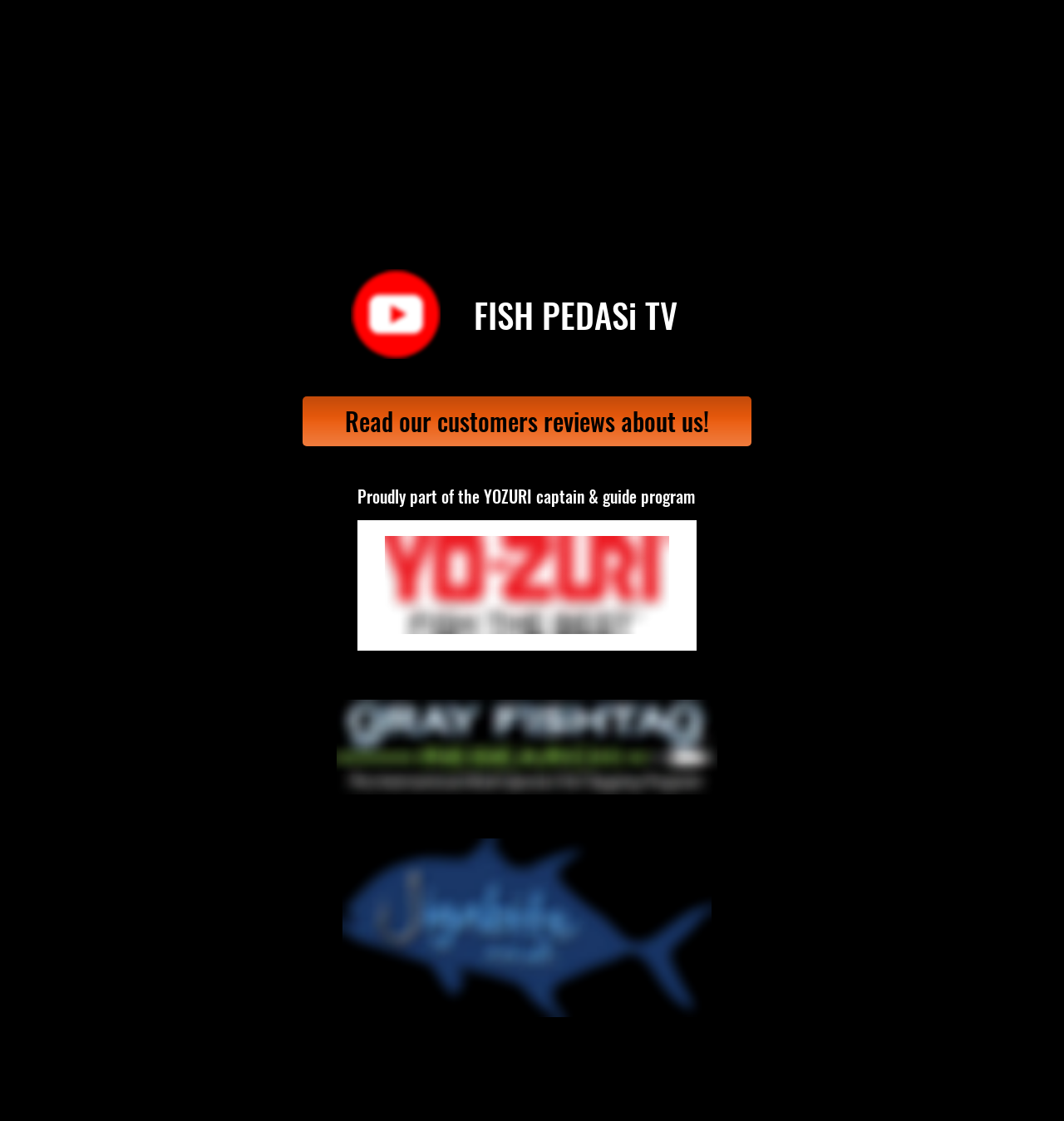Please provide a one-word or short phrase answer to the question:
What is the copyright year of FISH TRAVELS LLC?

2021